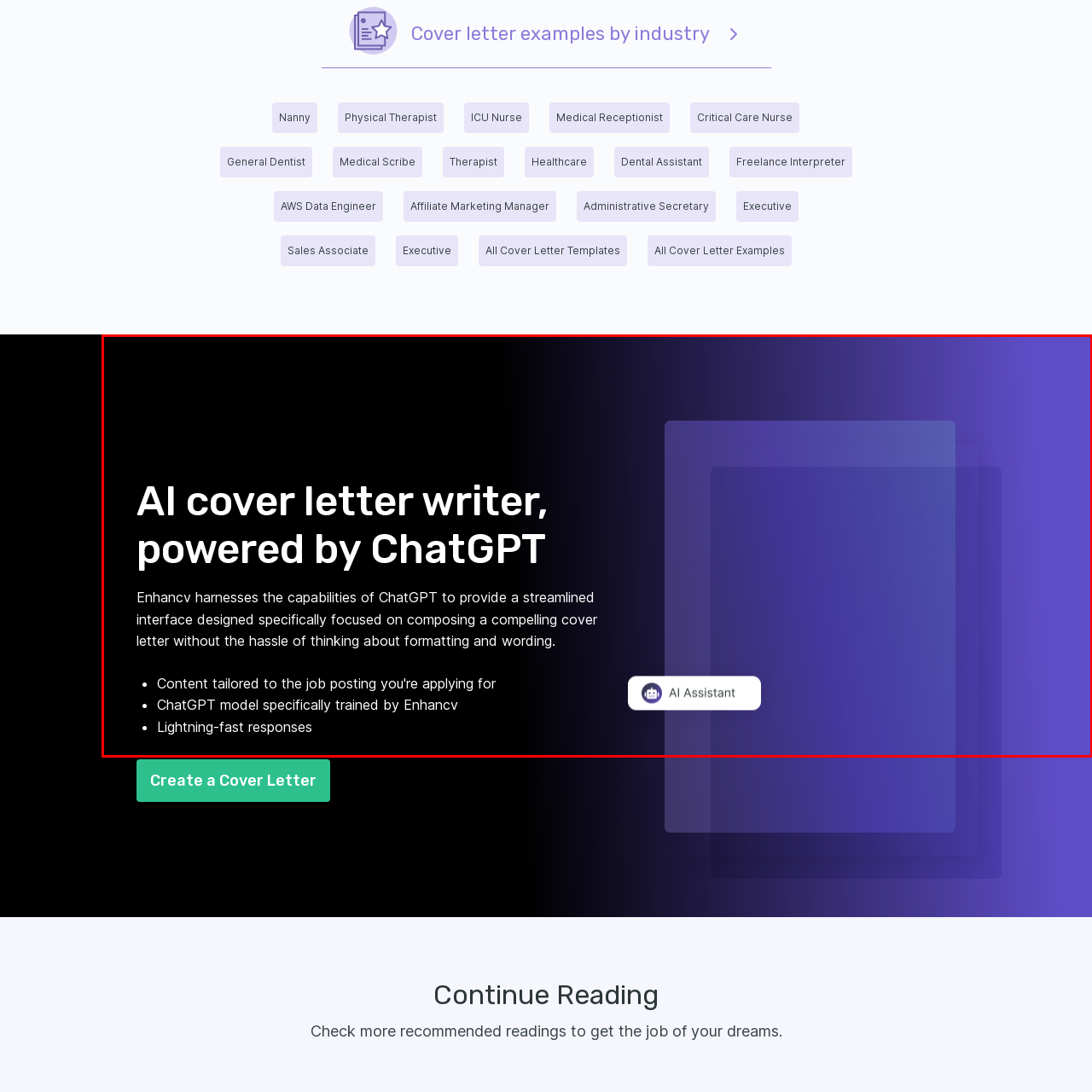What is the purpose of the 'AI Assistant' icon?
Carefully examine the content inside the red bounding box and give a detailed response based on what you observe.

The 'AI Assistant' icon, located in the lower corner of the interface, is a subtle yet informative element that reinforces the tool's functionality, suggesting that assistance is available at the user's fingertips.